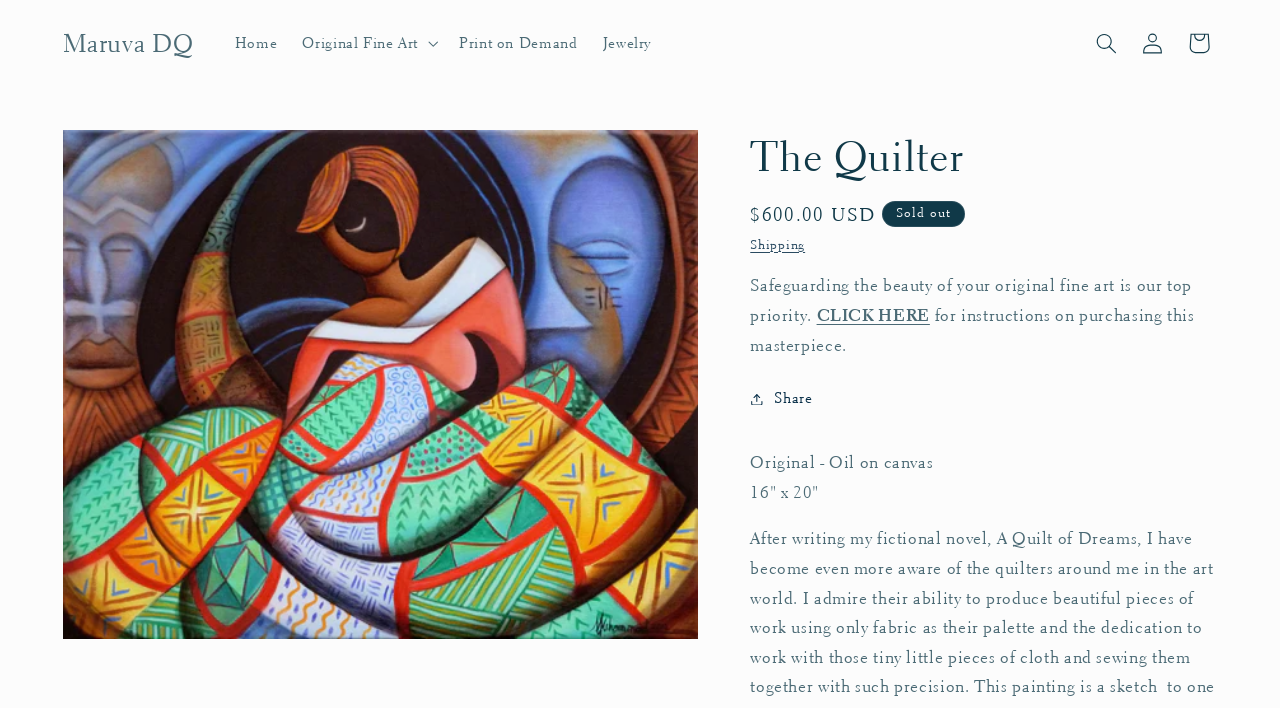Identify the bounding box coordinates of the area that should be clicked in order to complete the given instruction: "Click on the Home link". The bounding box coordinates should be four float numbers between 0 and 1, i.e., [left, top, right, bottom].

[0.173, 0.03, 0.226, 0.092]